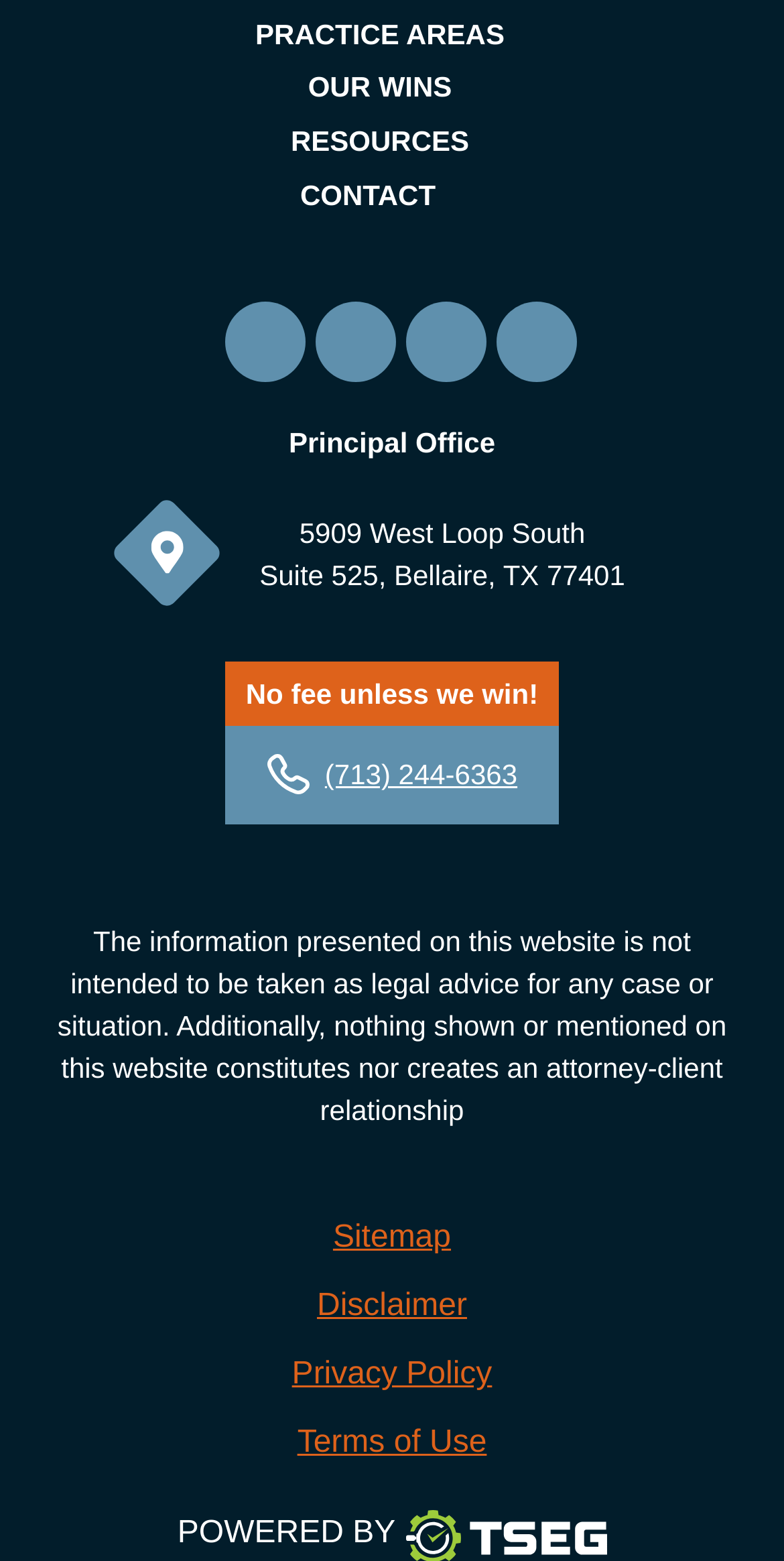What is the name of the practice areas page?
Answer the question using a single word or phrase, according to the image.

PRACTICE AREAS